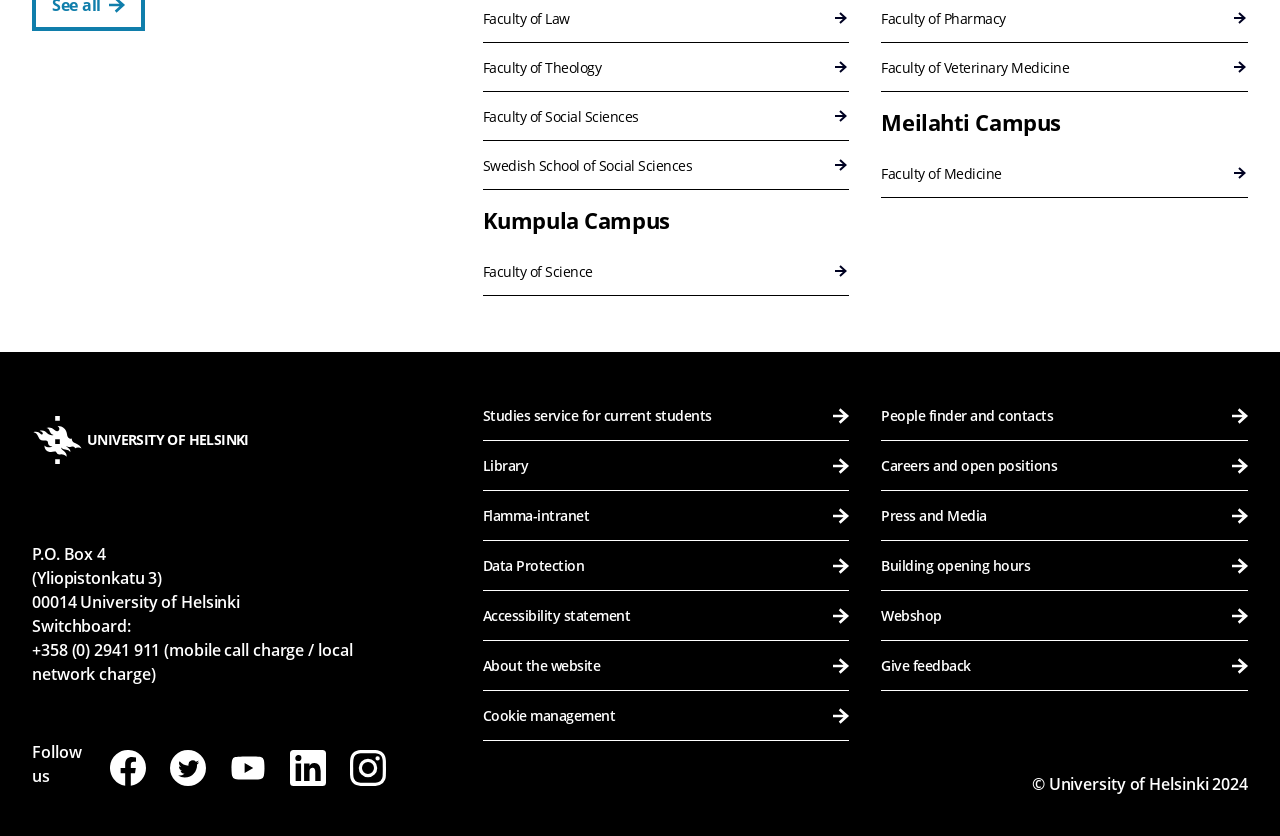Determine the bounding box coordinates of the clickable element to achieve the following action: 'Follow the University of Helsinki on Facebook'. Provide the coordinates as four float values between 0 and 1, formatted as [left, top, right, bottom].

[0.086, 0.897, 0.114, 0.94]